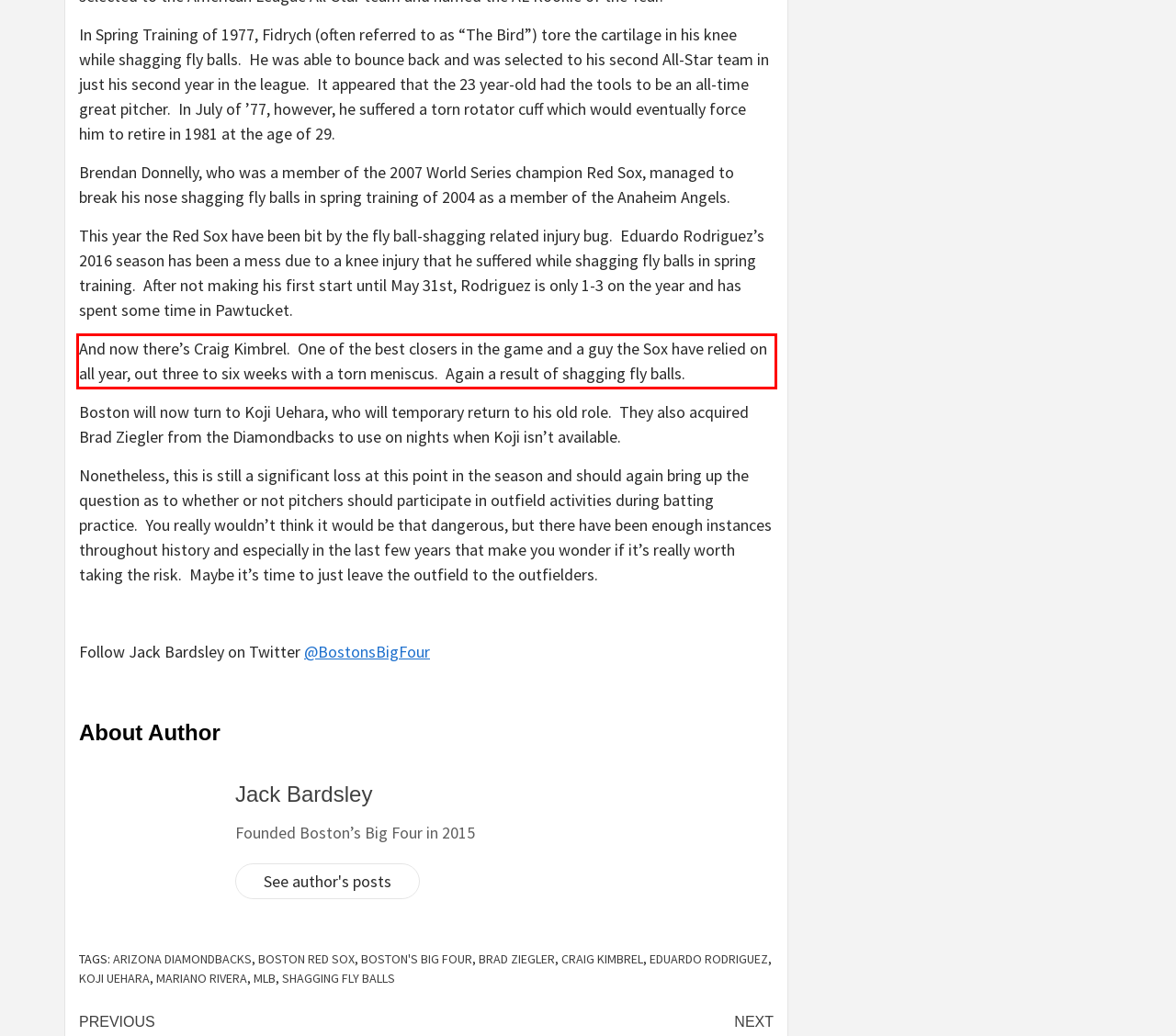There is a screenshot of a webpage with a red bounding box around a UI element. Please use OCR to extract the text within the red bounding box.

And now there’s Craig Kimbrel. One of the best closers in the game and a guy the Sox have relied on all year, out three to six weeks with a torn meniscus. Again a result of shagging fly balls.